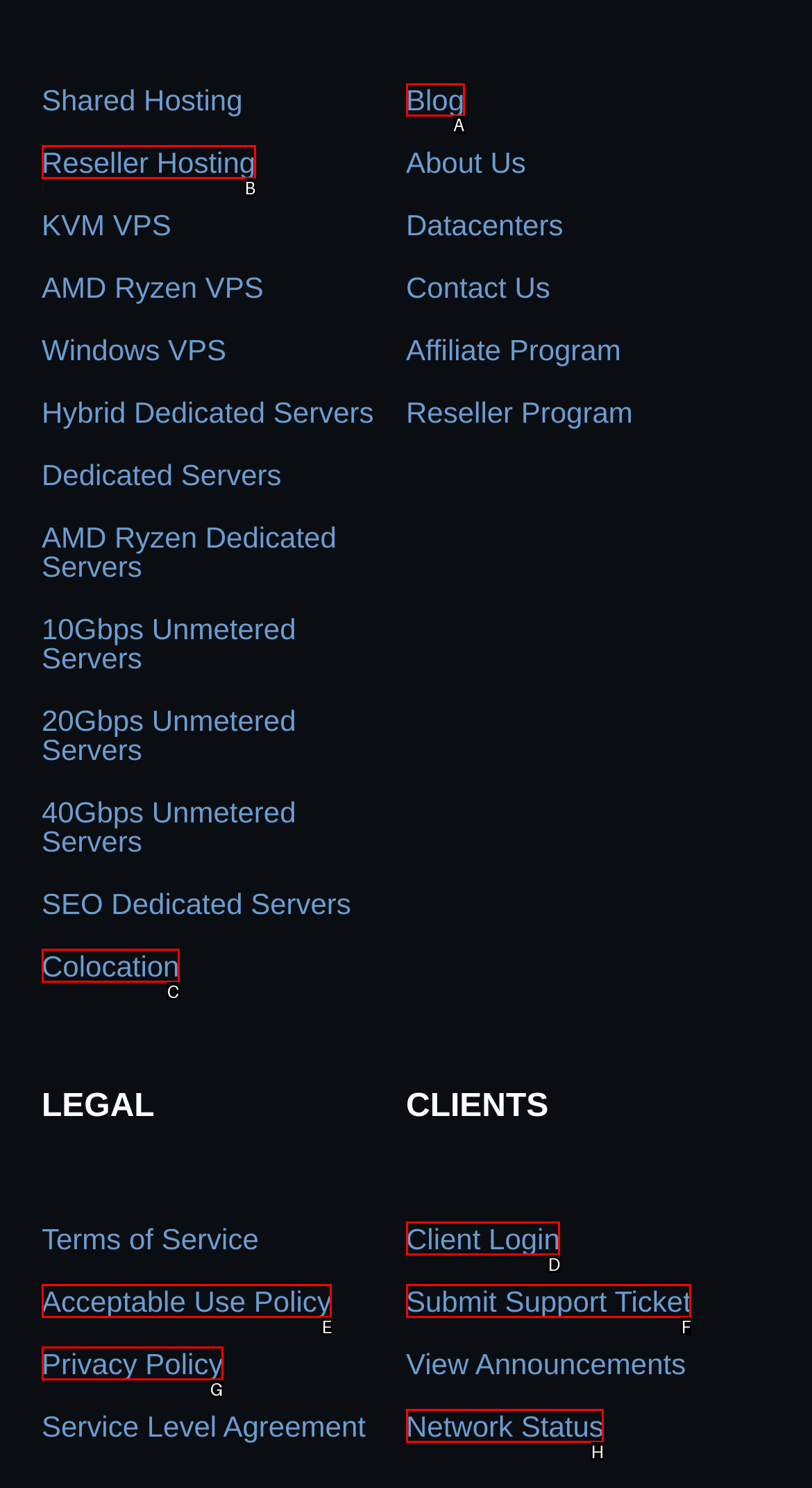Which HTML element should be clicked to perform the following task: Read the blog
Reply with the letter of the appropriate option.

A